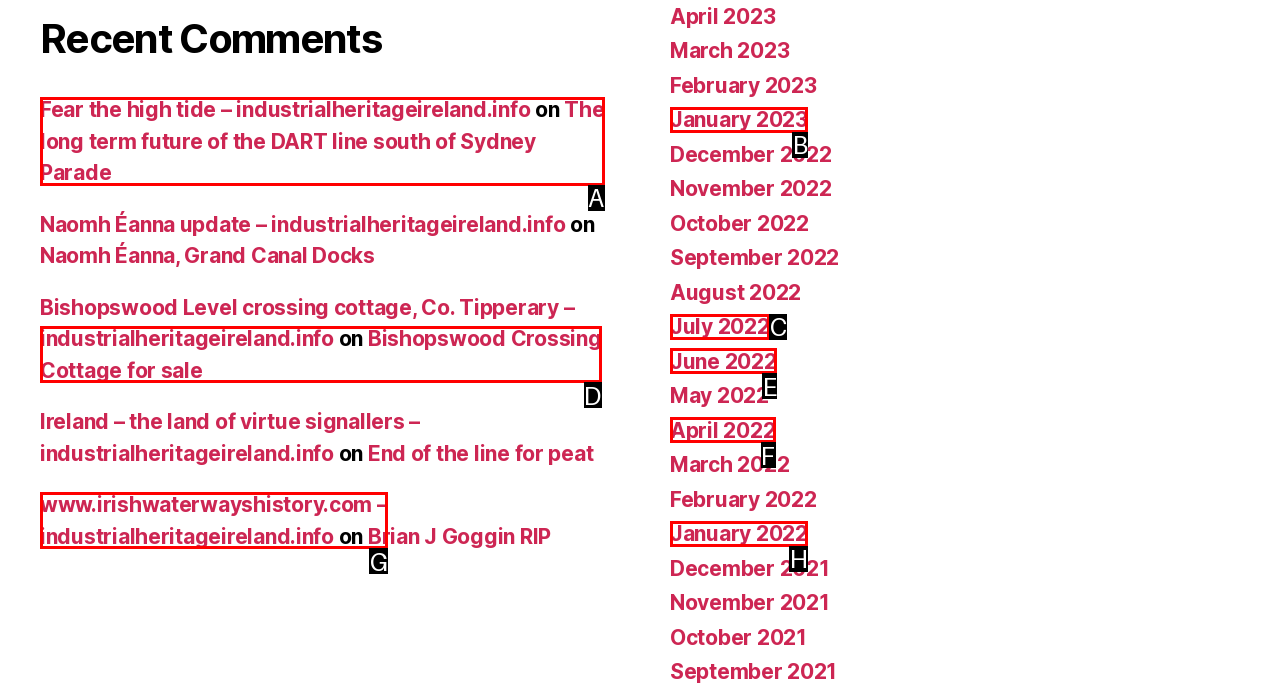Which HTML element matches the description: www.irishwaterwayshistory.com – industrialheritageireland.info the best? Answer directly with the letter of the chosen option.

G